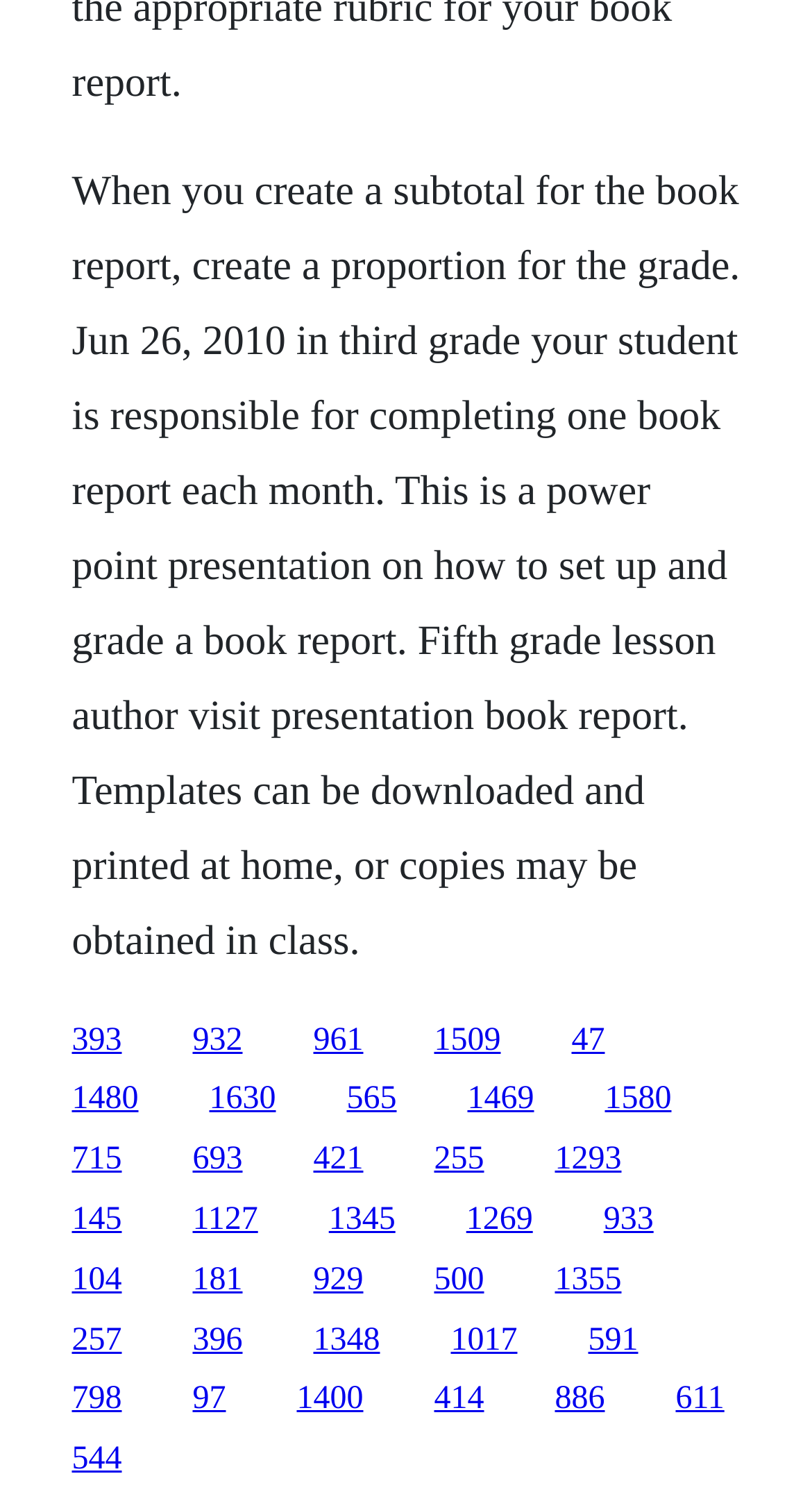Please give a one-word or short phrase response to the following question: 
What is the frequency of submitting book reports?

Monthly